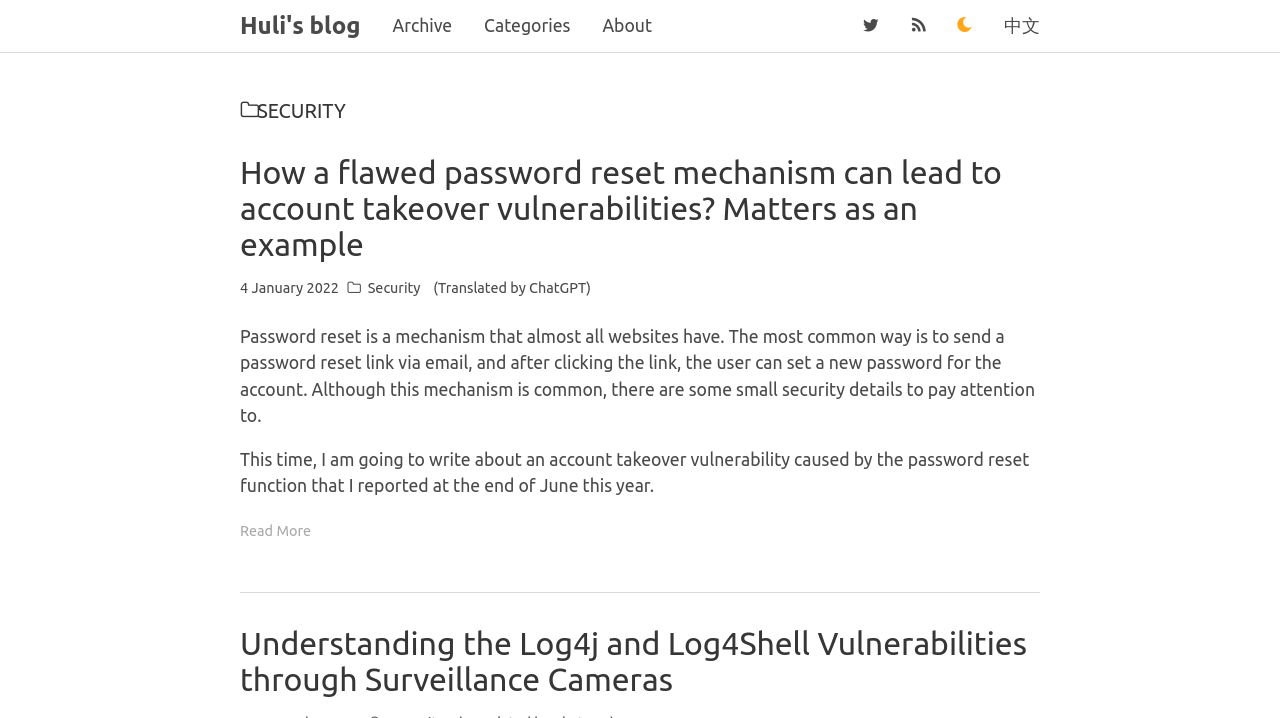Identify the bounding box coordinates of the region I need to click to complete this instruction: "read about security".

[0.287, 0.39, 0.329, 0.414]